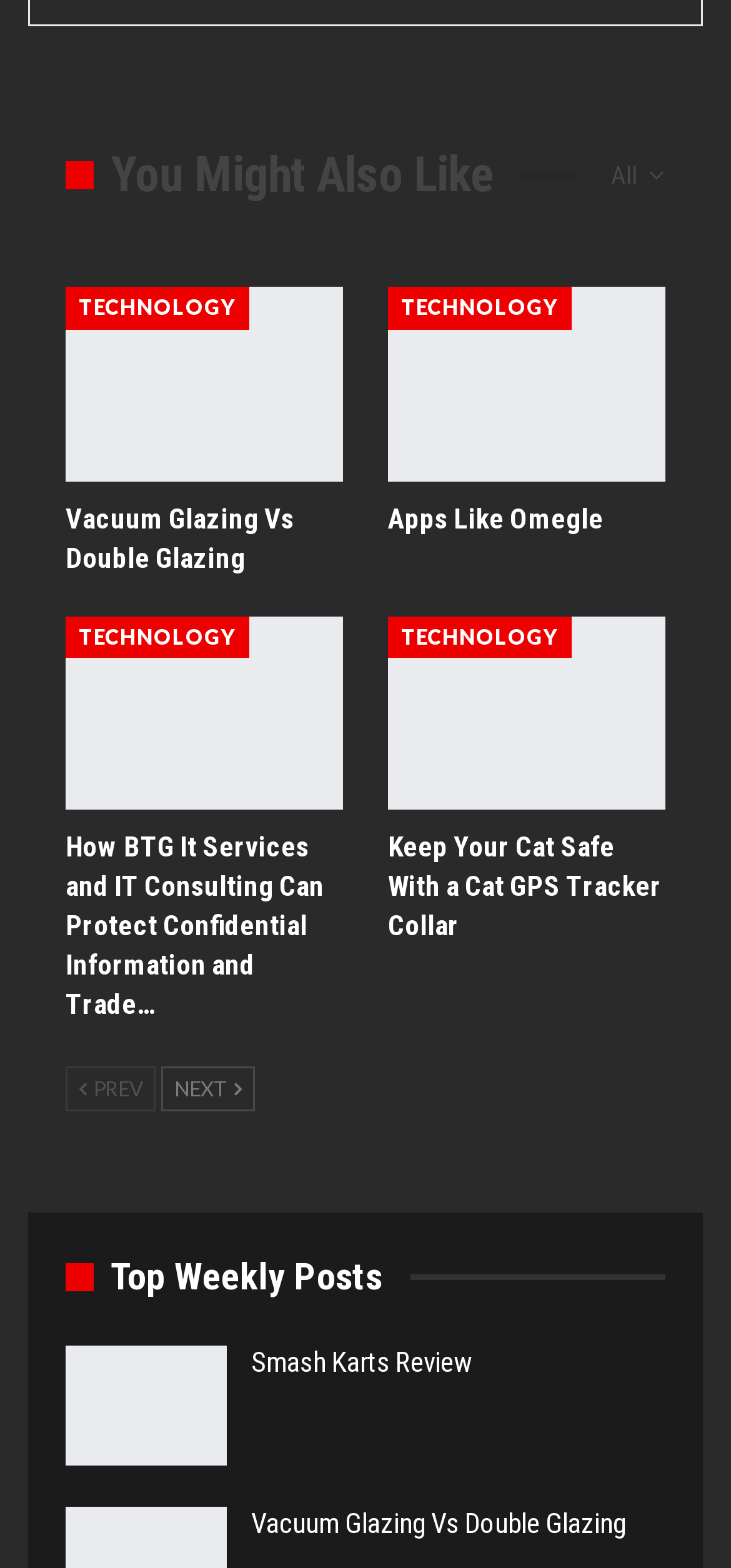How many 'Next' buttons are there?
Kindly answer the question with as much detail as you can.

There is only one 'Next' button on the webpage, which is a generic type element with a StaticText 'NEXT' inside it, and its bounding box coordinates are [0.221, 0.681, 0.349, 0.709].